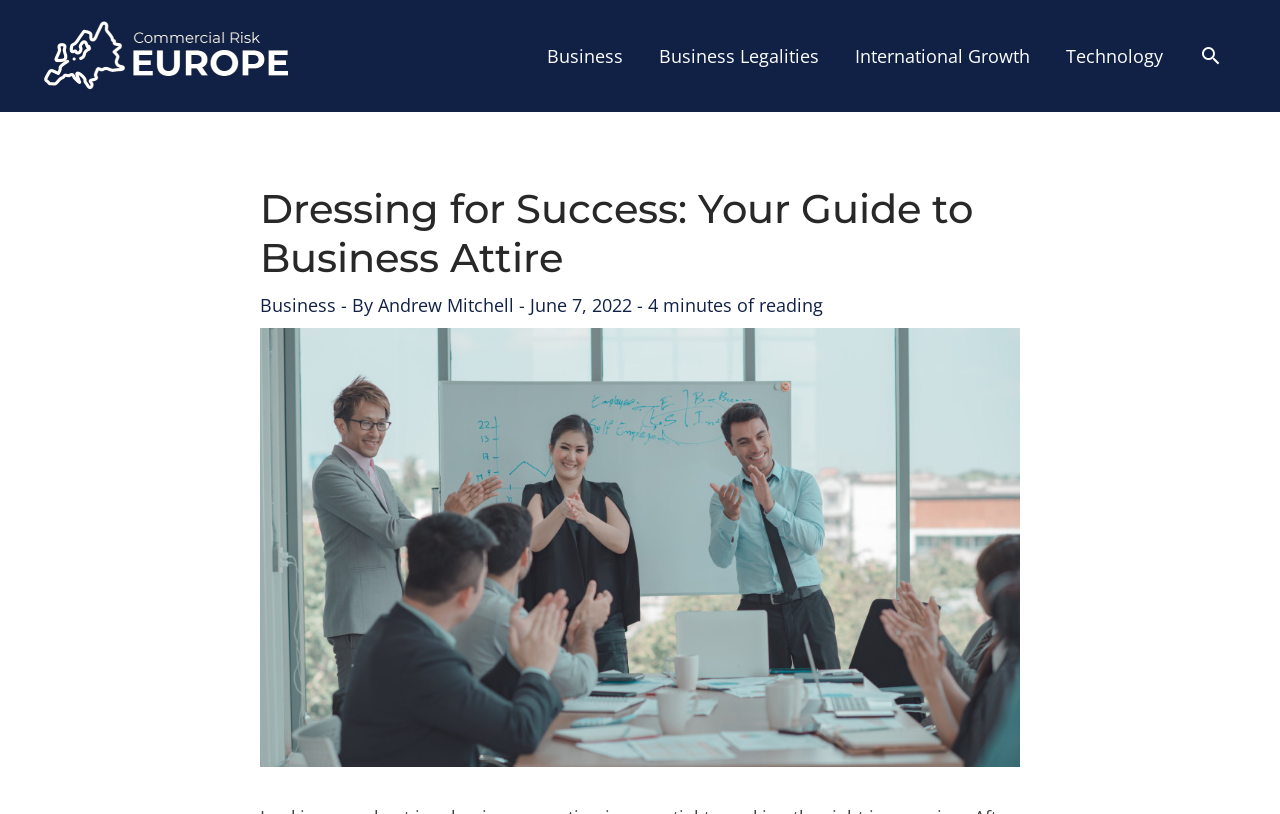Generate a comprehensive description of the webpage content.

The webpage is about business attire, specifically providing a guide on how to dress professionally for success. At the top left corner, there is a logo image. Below the logo, there is a navigation menu with five links: "Business", "Business Legalities", "International Growth", "Technology", and a "Search icon link" at the far right. 

The main content of the webpage is headed by a title "Dressing for Success: Your Guide to Business Attire". Below the title, there is a byline indicating the author "Andrew Mitchell" and the publication date "June 7, 2022". The estimated reading time is 4 minutes. 

On the right side of the byline, there is an image depicting people in a meeting room, which likely illustrates the context of business attire. The image takes up a significant portion of the page, spanning from the top to the bottom.